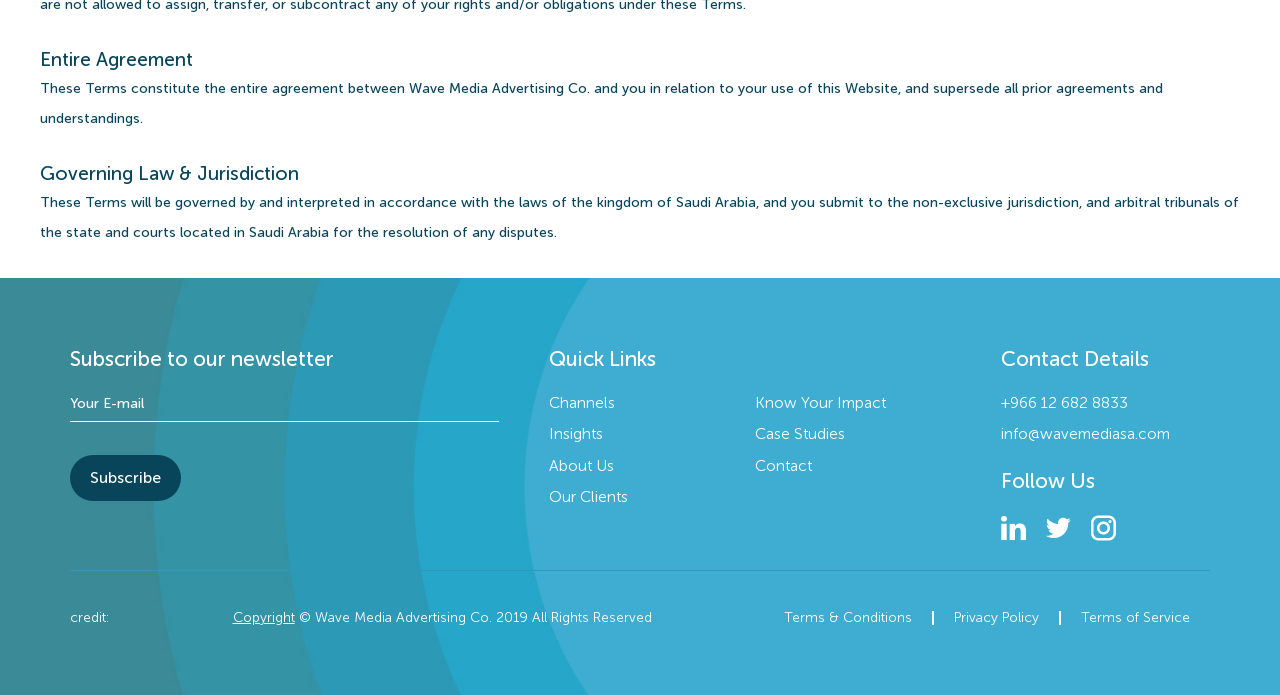What is the phone number provided?
Using the screenshot, give a one-word or short phrase answer.

+966 12 682 8833